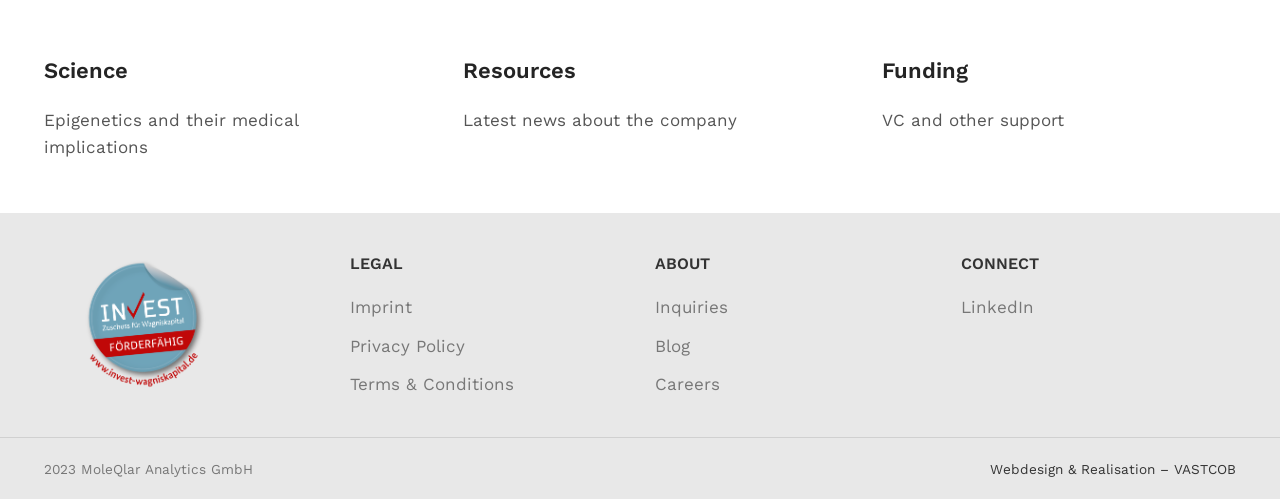Please determine the bounding box coordinates of the element to click on in order to accomplish the following task: "Learn about Funding". Ensure the coordinates are four float numbers ranging from 0 to 1, i.e., [left, top, right, bottom].

[0.689, 0.116, 0.756, 0.166]